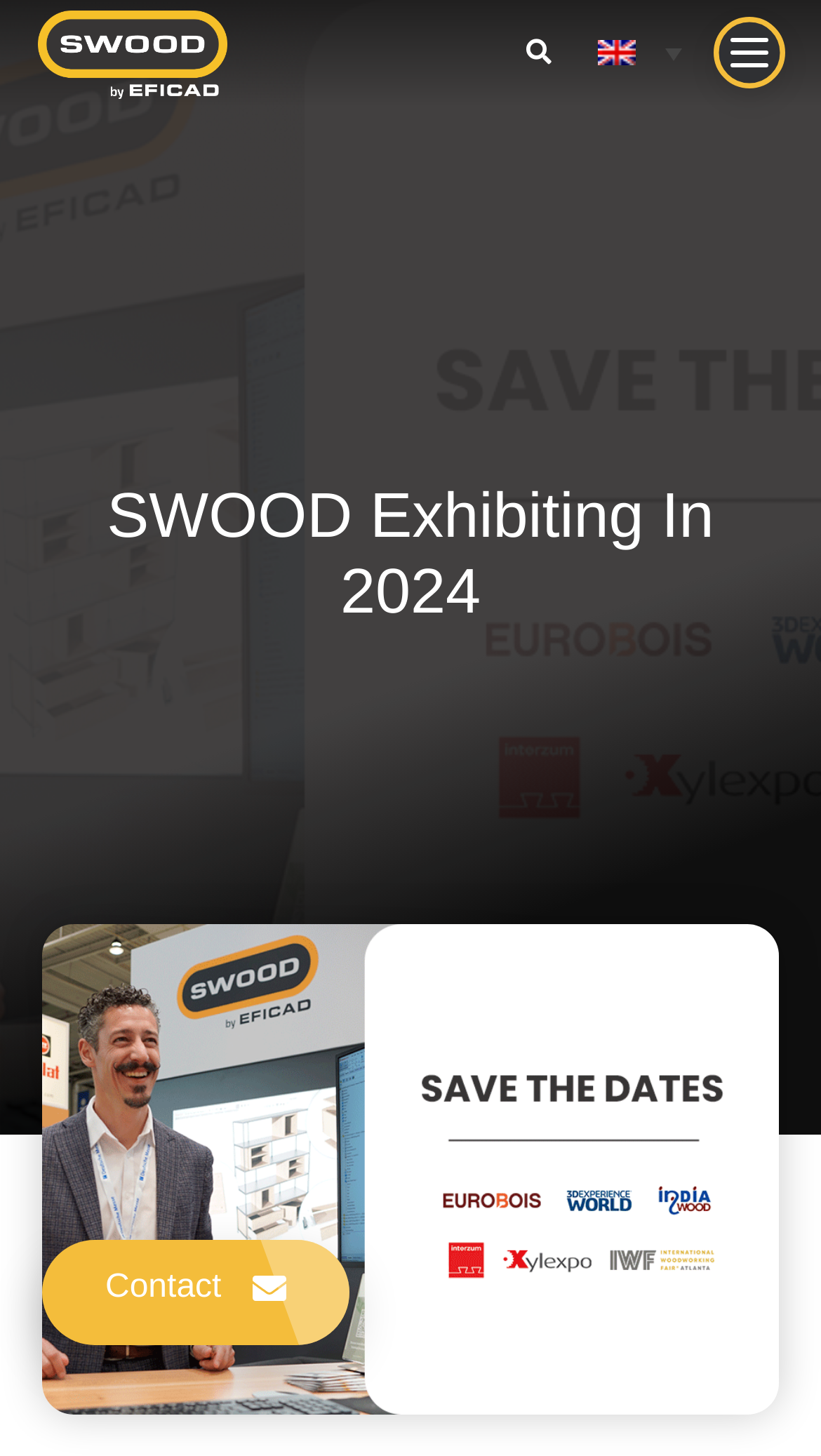What is the theme of the image at the bottom of the webpage?
Using the image provided, answer with just one word or phrase.

SWOOD exhibiting